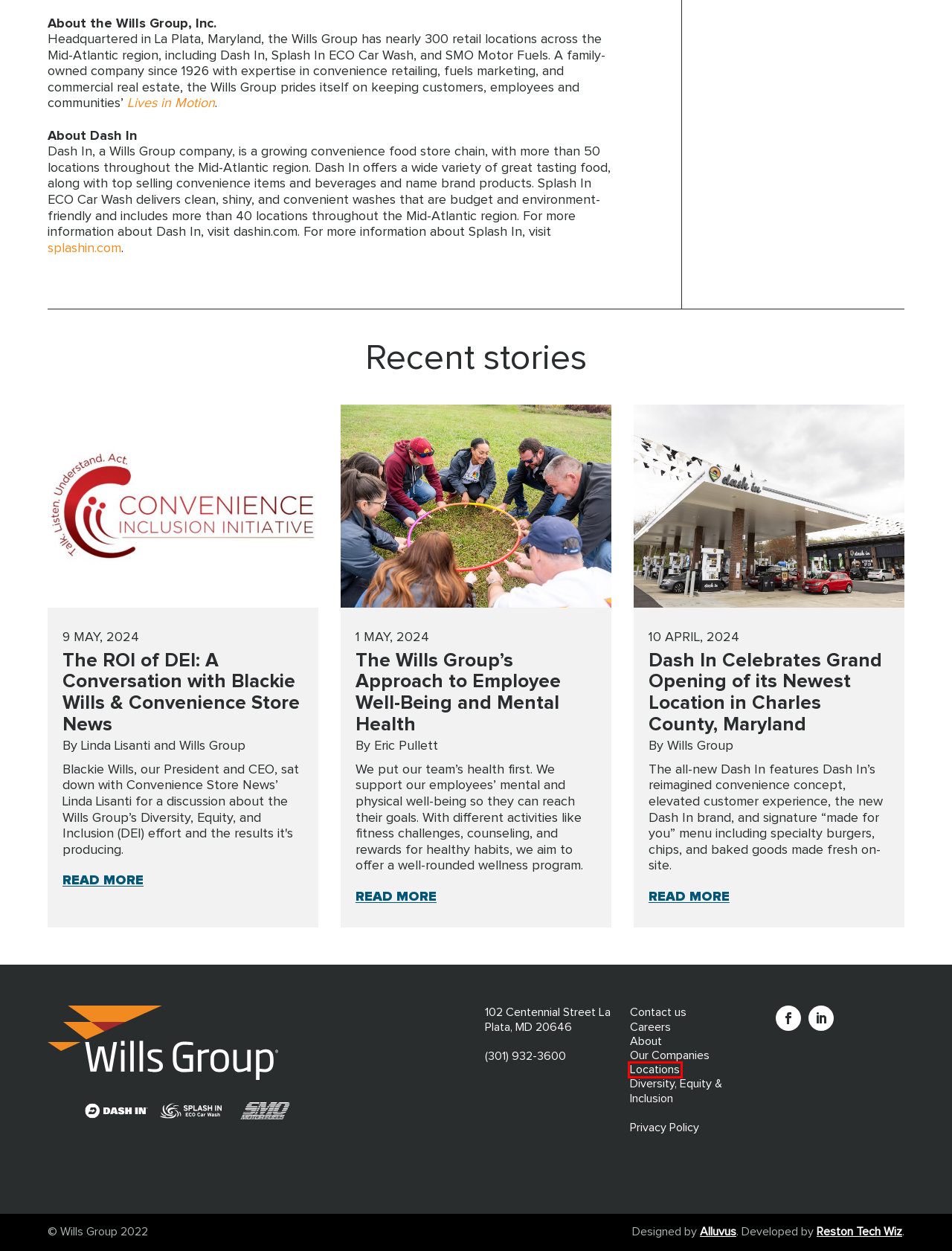You are given a webpage screenshot where a red bounding box highlights an element. Determine the most fitting webpage description for the new page that loads after clicking the element within the red bounding box. Here are the candidates:
A. The ROI of DEI: A Conversation with Blackie Wills & Convenience Store News
B. Alluvus | Mindful marketers and communicators.
C. Contact Us - Wills Group
D. The Wills Group's Approach to Employee Well-Being and Mental Health
E. Philosophy, Values, and Commitment | Wills Group
F. Dash In Unveils All-New Store in Charles County, Maryland
G. Where we are - Wills Group
H. Our Companies | Meet the Heart of Wills Group | Wills Group

G